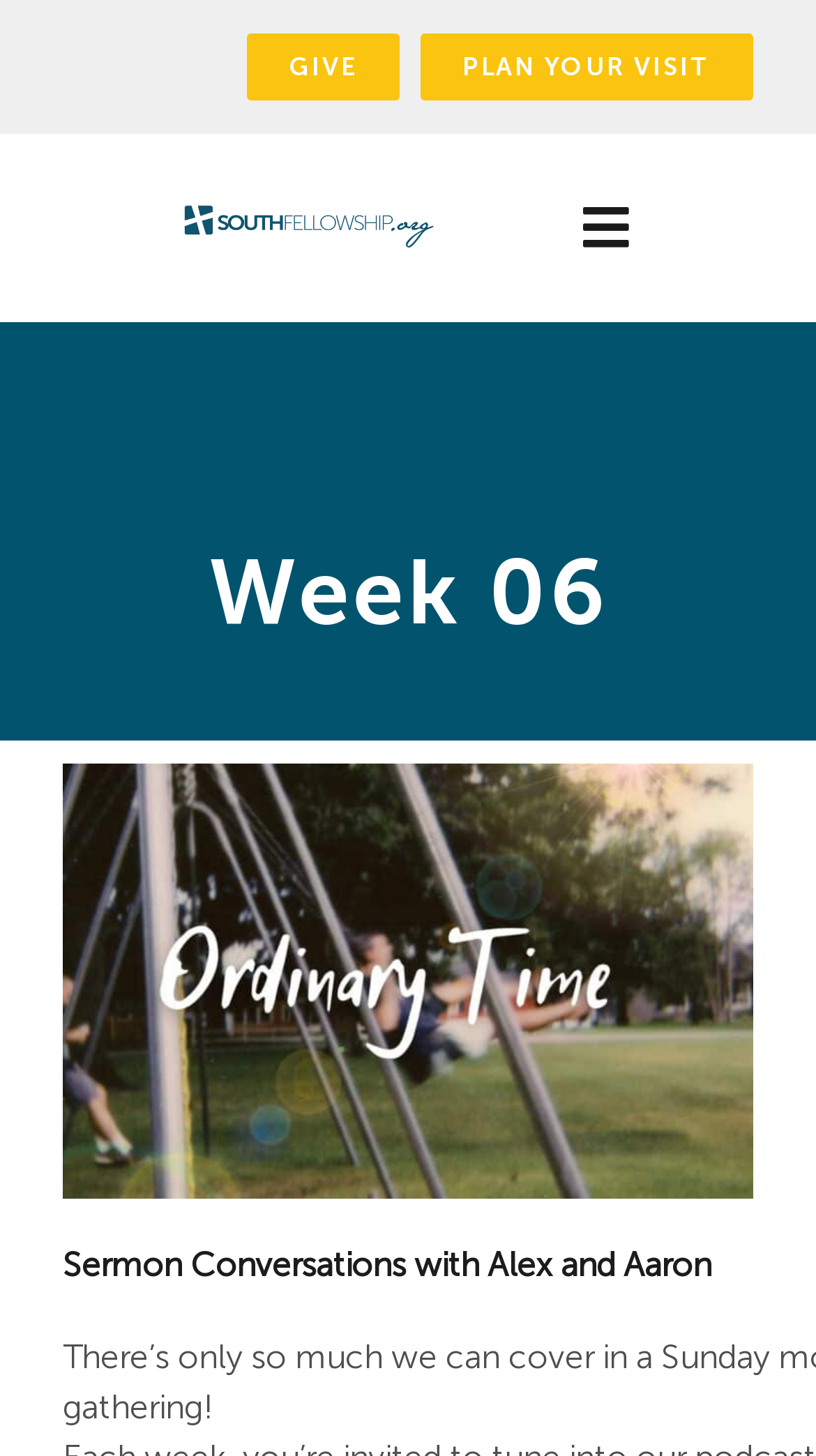Pinpoint the bounding box coordinates of the element to be clicked to execute the instruction: "Toggle the Fellowship Menu".

[0.544, 0.121, 0.826, 0.191]